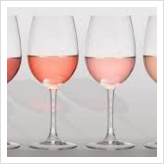Please provide a comprehensive response to the question based on the details in the image: Where is the wine suitable for sipping?

The image captures the essence of summer relaxation, and the wine is perfect for sipping on patios or by the poolside, making it a suitable location for enjoying the rosé wine.